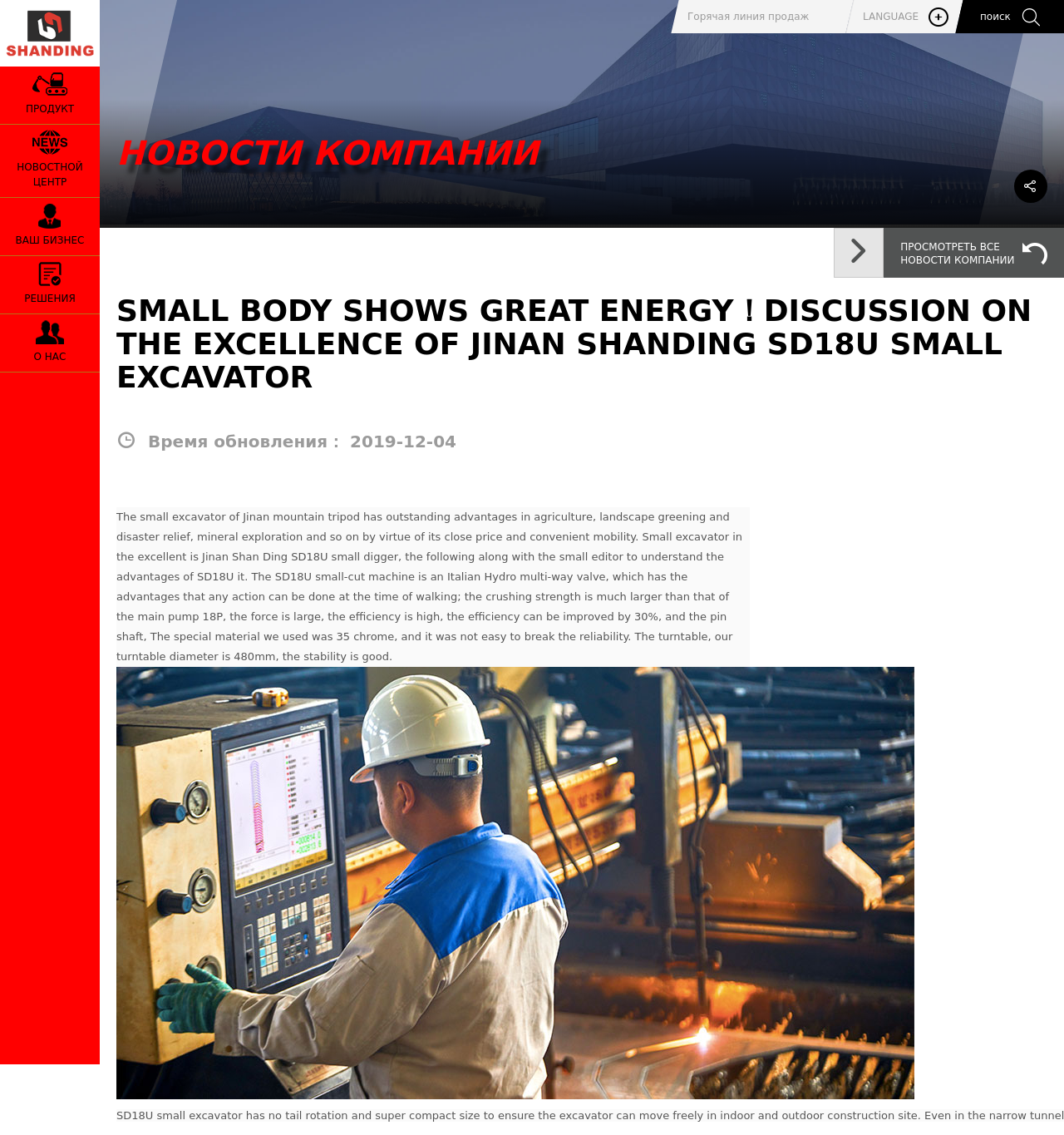Determine the bounding box coordinates for the element that should be clicked to follow this instruction: "Click on the 'NEWS' link". The coordinates should be given as four float numbers between 0 and 1, in the format [left, top, right, bottom].

None